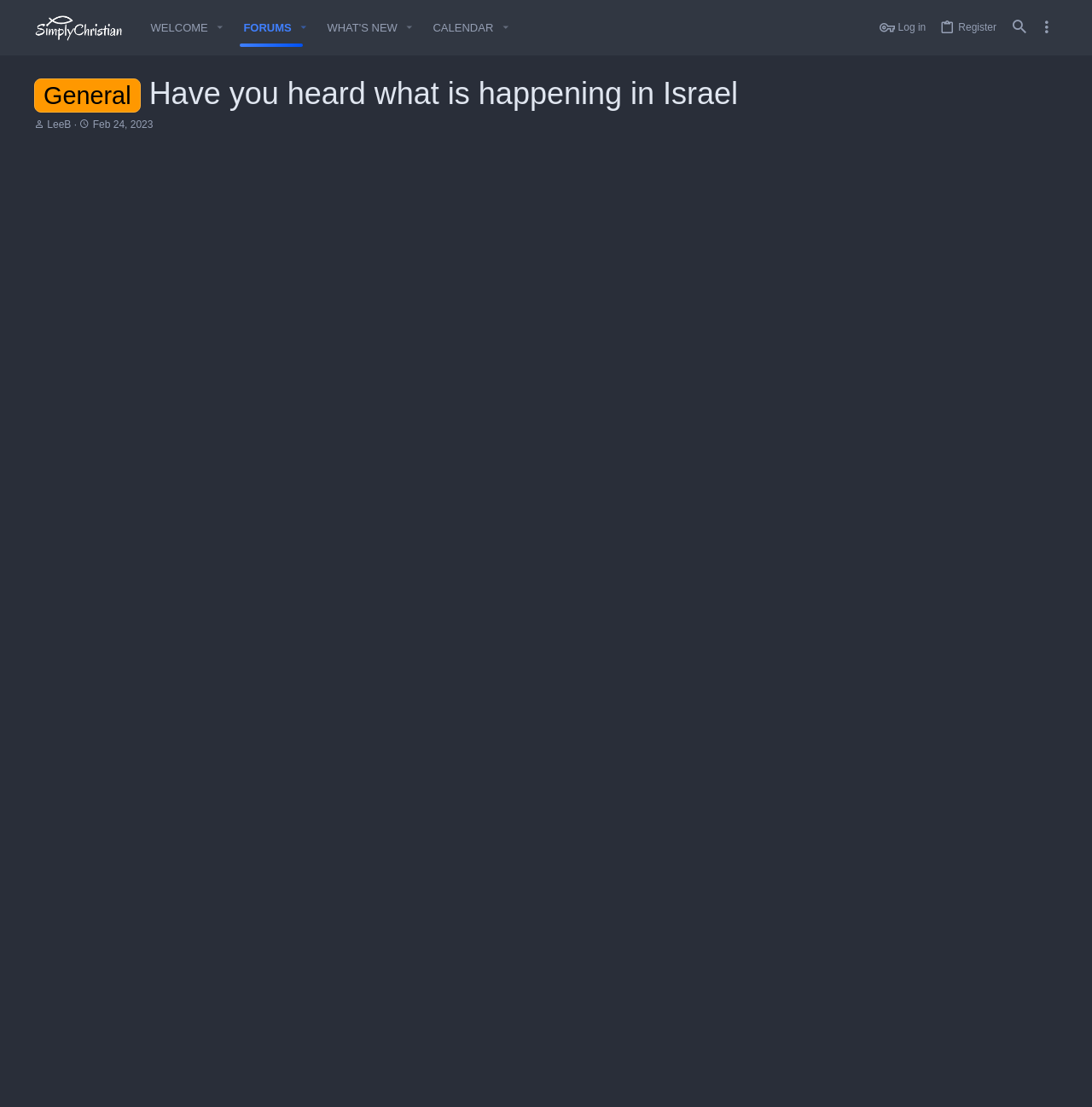Locate the bounding box coordinates of the clickable part needed for the task: "Click on the 'POST-ITS' link".

None